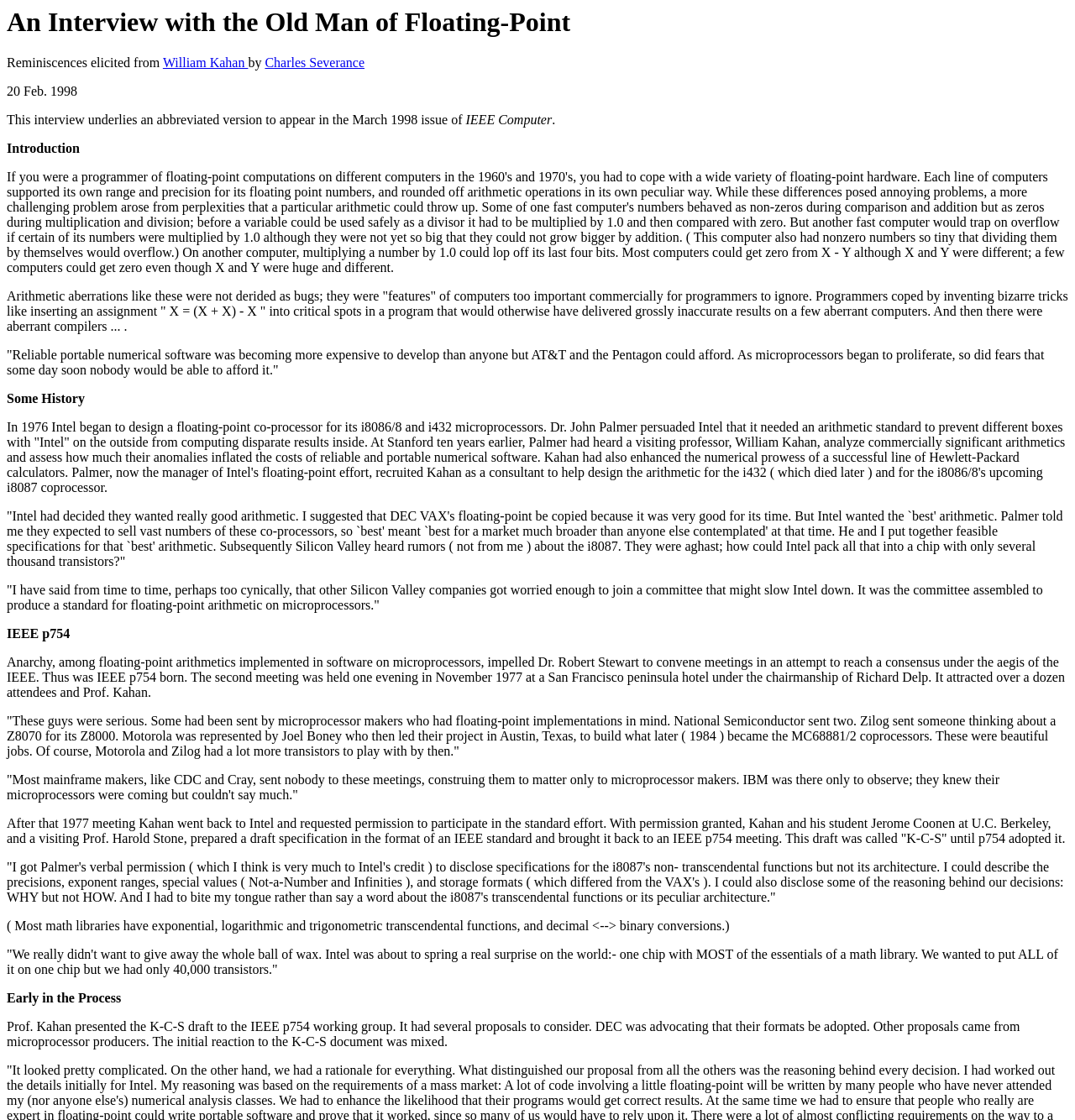Describe all visible elements and their arrangement on the webpage.

This webpage appears to be an interview with William Kahan, also known as the "Old Man of Floating-Point," about his experiences and contributions to the development of floating-point arithmetic standards. 

At the top of the page, there is a heading that reads "An Interview with the Old Man of Floating-Point" followed by a brief introduction that mentions the interview was conducted by Charles Severance. The date of the interview, February 20, 1998, is also provided.

Below the introduction, there is a section that discusses the importance of reliable and portable numerical software, citing examples of arithmetic aberrations and their consequences. This section is followed by a brief history of the development of floating-point co-processors, including Intel's efforts to design a floating-point co-processor for its microprocessors.

The main content of the interview is divided into sections, each with a heading that indicates the topic being discussed. The sections include "Some History," "IEEE p754," and "Early in the Process." Throughout the interview, Kahan shares his experiences and insights, including his involvement in the development of the IEEE p754 standard for floating-point arithmetic and his work with Intel to design the arithmetic for the i432 and i8086/8 microprocessors.

There are no images on the page, and the content is presented in a straightforward and easy-to-read format. The text is dense, with long paragraphs that provide detailed information about the topics being discussed. Overall, the webpage appears to be a valuable resource for anyone interested in the history and development of floating-point arithmetic standards.